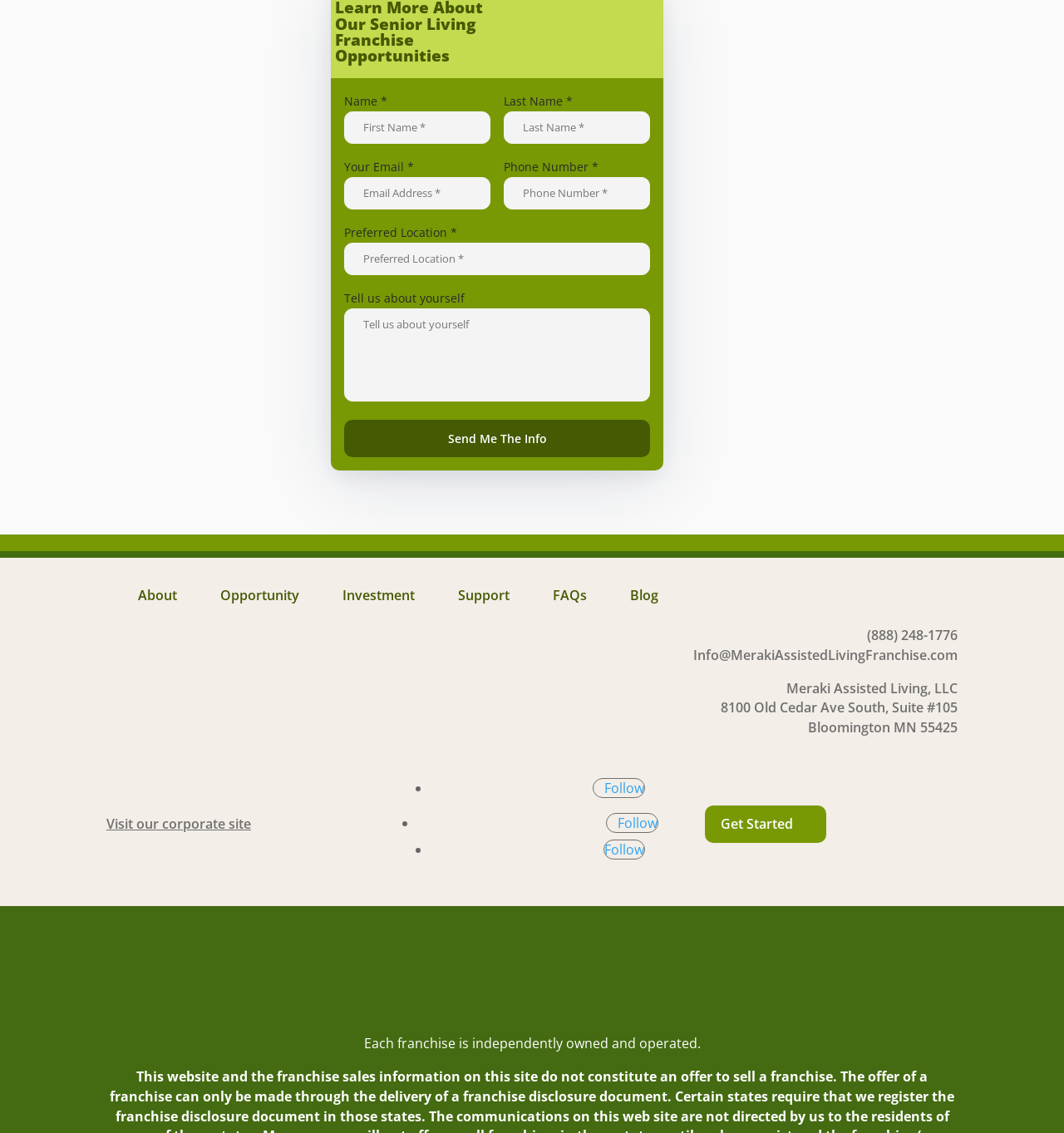Determine the bounding box coordinates of the region I should click to achieve the following instruction: "Check Today's Suggestion". Ensure the bounding box coordinates are four float numbers between 0 and 1, i.e., [left, top, right, bottom].

None